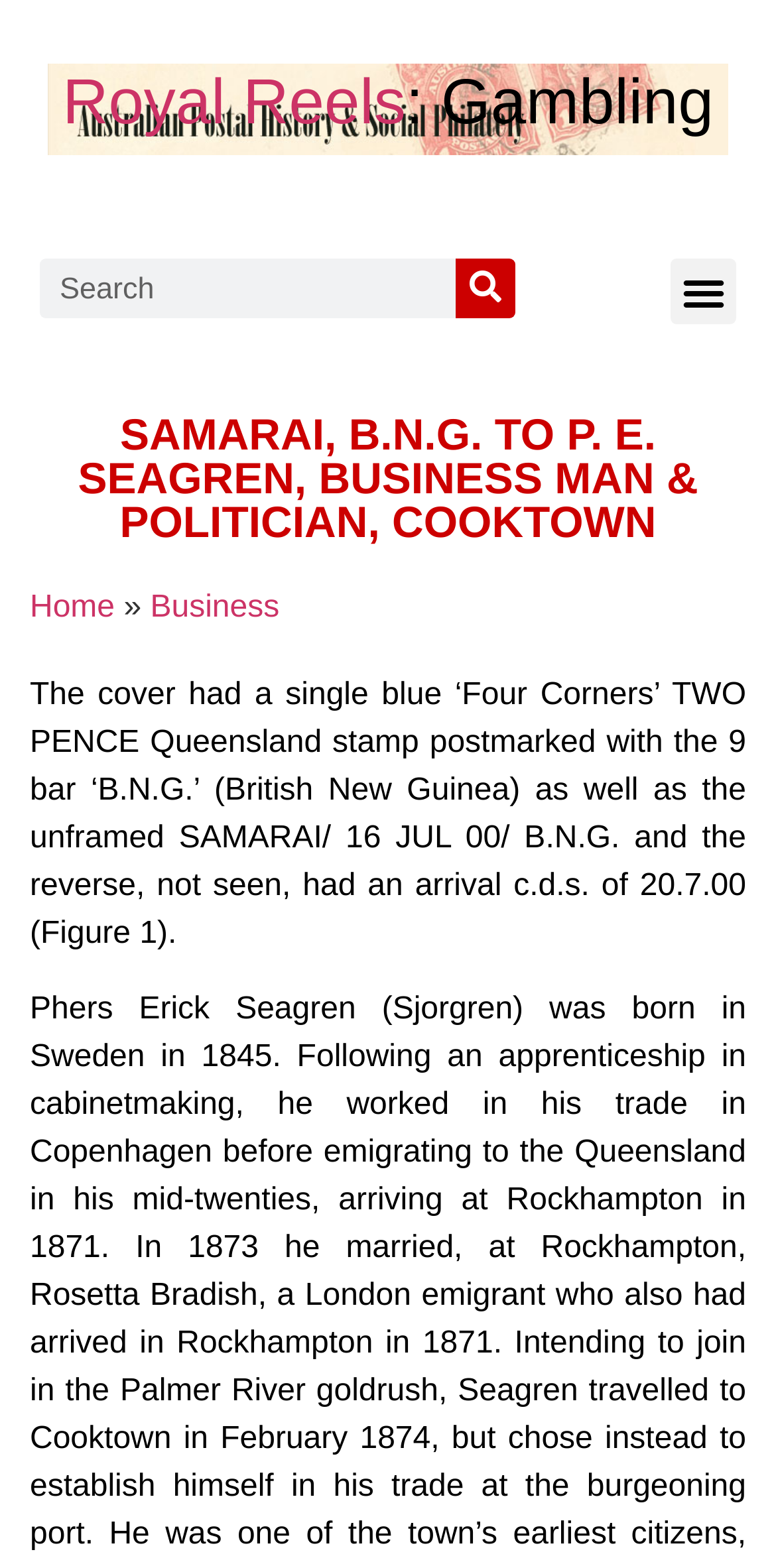What is the name of the business man and politician?
Please provide a single word or phrase as the answer based on the screenshot.

P. E. SEAGREN